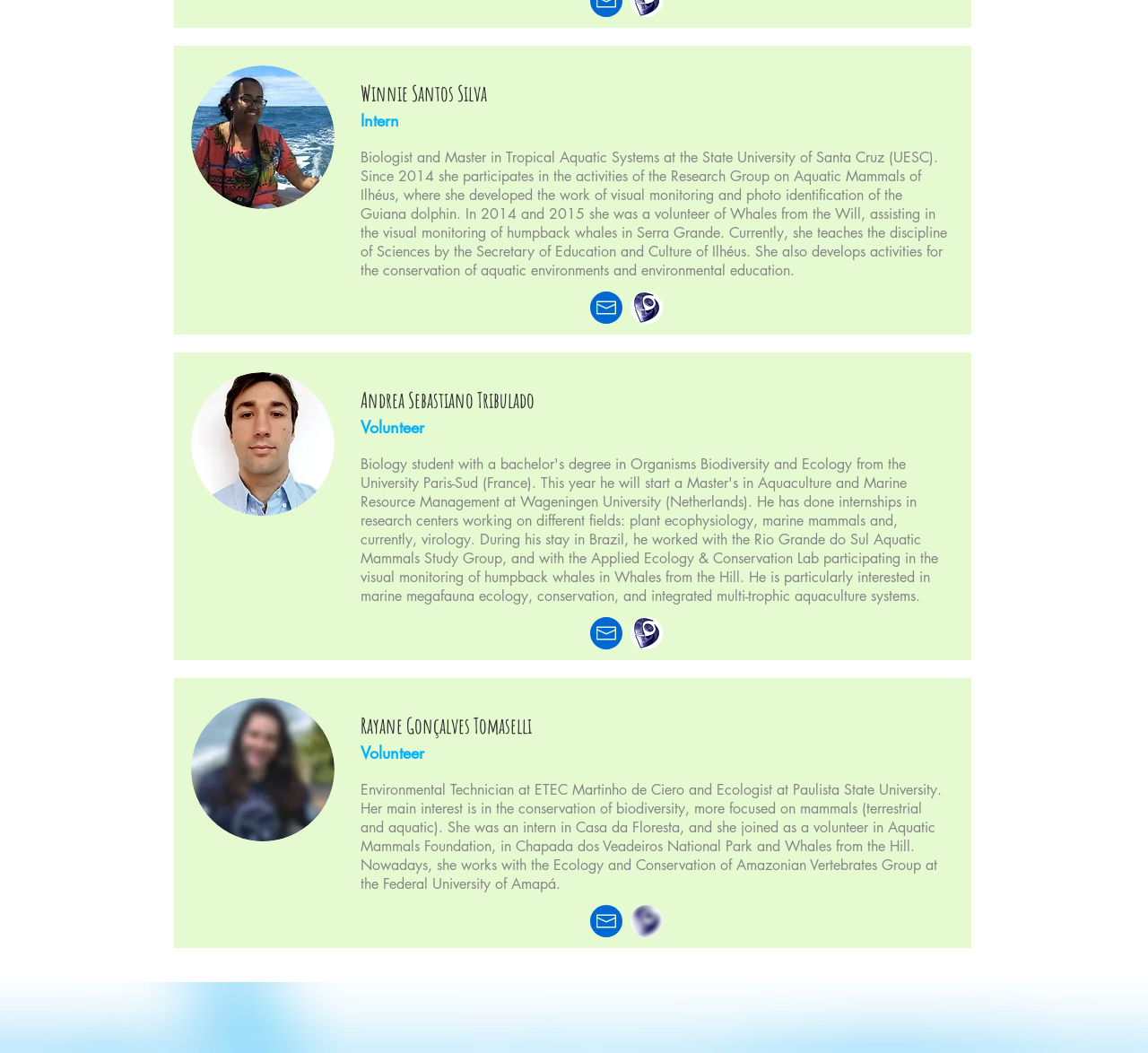Locate the bounding box coordinates of the UI element described by: "#comp-k8qej9wp__item-k8qey600 svg [data-color="1"] {fill: #0068D2;}". The bounding box coordinates should consist of four float numbers between 0 and 1, i.e., [left, top, right, bottom].

[0.514, 0.859, 0.542, 0.89]